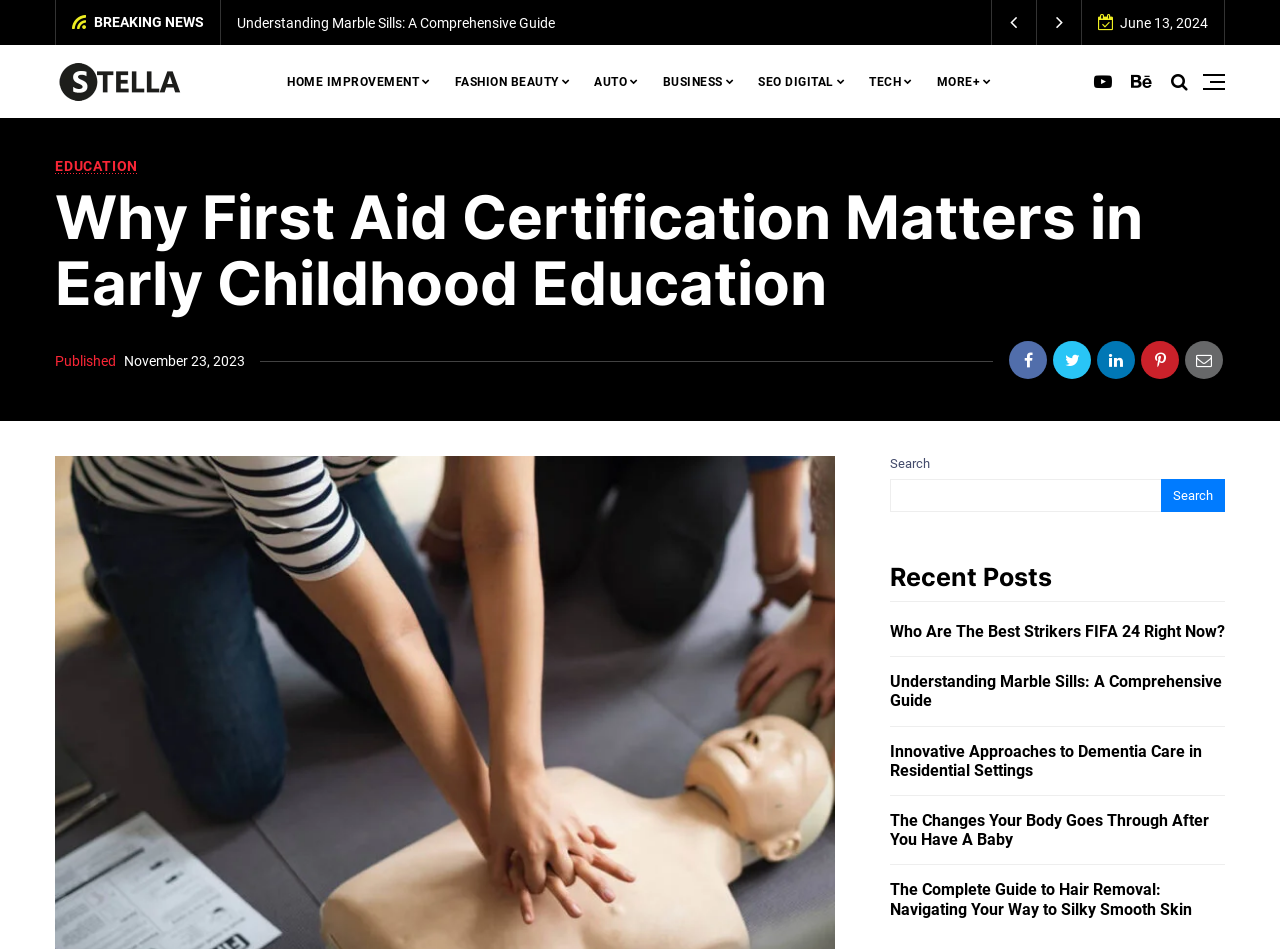Utilize the information from the image to answer the question in detail:
What is the icon name of the button with the bounding box [0.775, 0.0, 0.81, 0.047]?

I found the icon name by looking at the button element with the bounding box [0.775, 0.0, 0.81, 0.047] and its content ''.